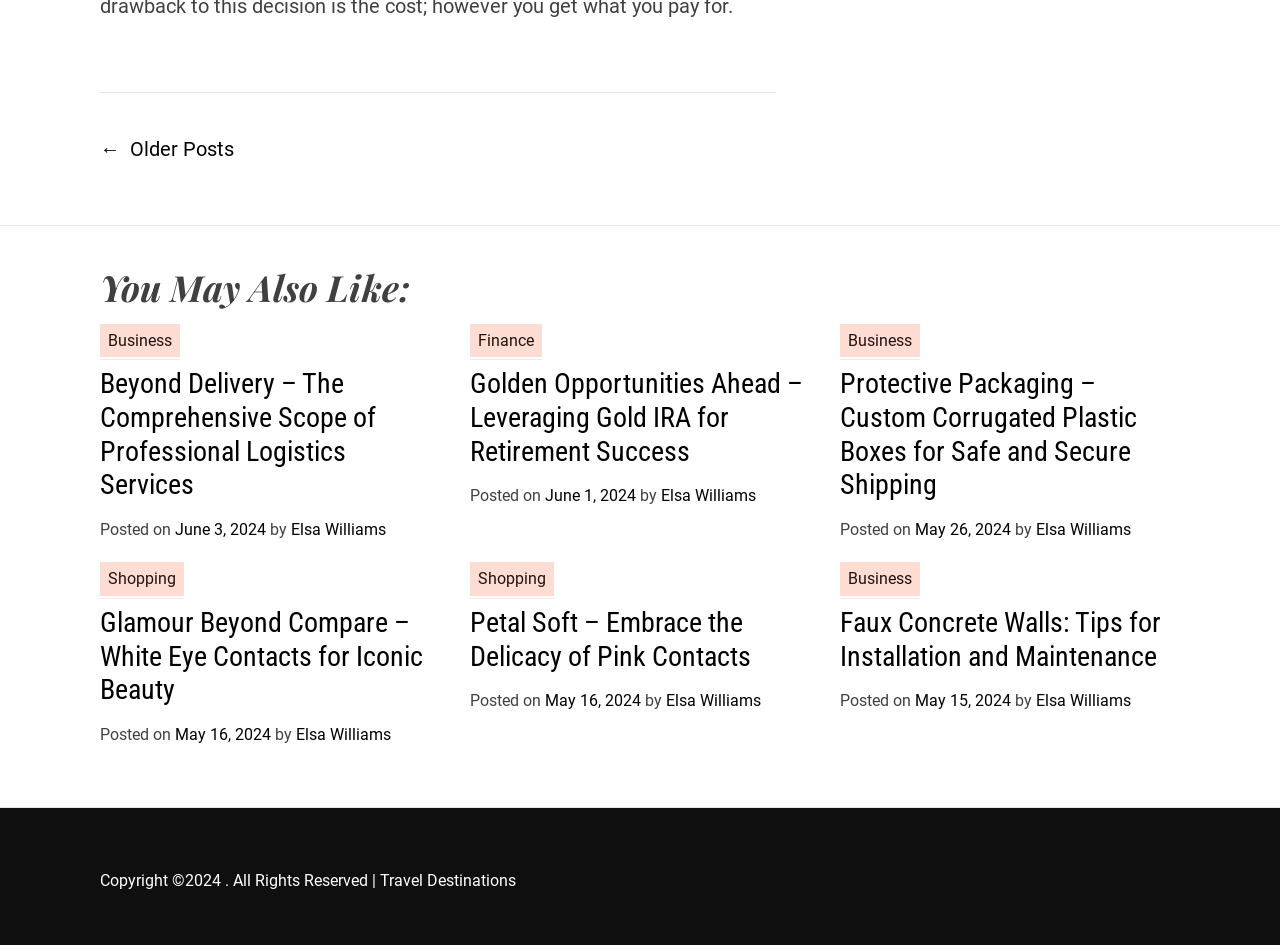Predict the bounding box of the UI element based on the description: "← Older Posts". The coordinates should be four float numbers between 0 and 1, formatted as [left, top, right, bottom].

[0.078, 0.14, 0.183, 0.174]